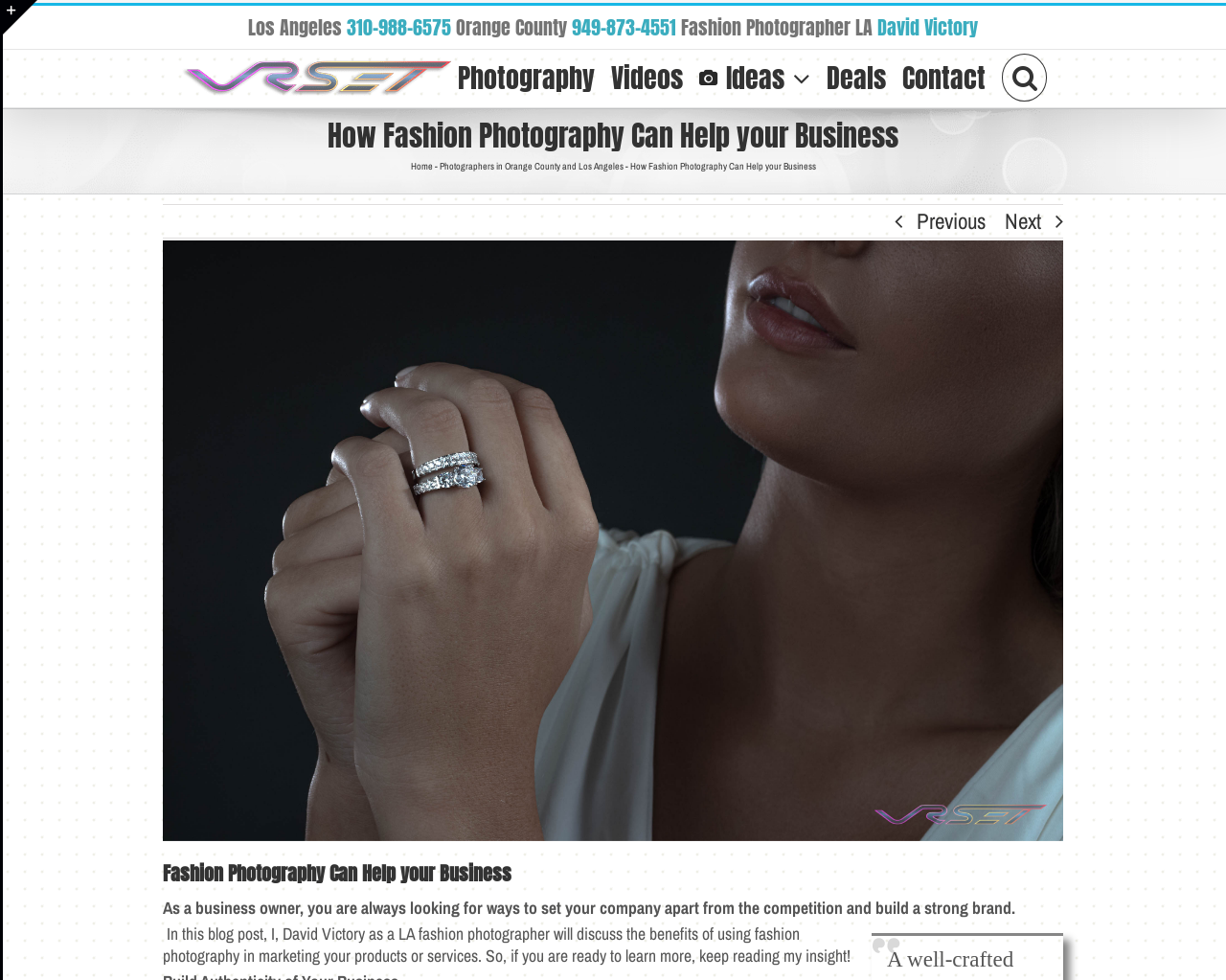Provide a single word or phrase answer to the question: 
What is the main topic of the blog post?

Fashion Photography